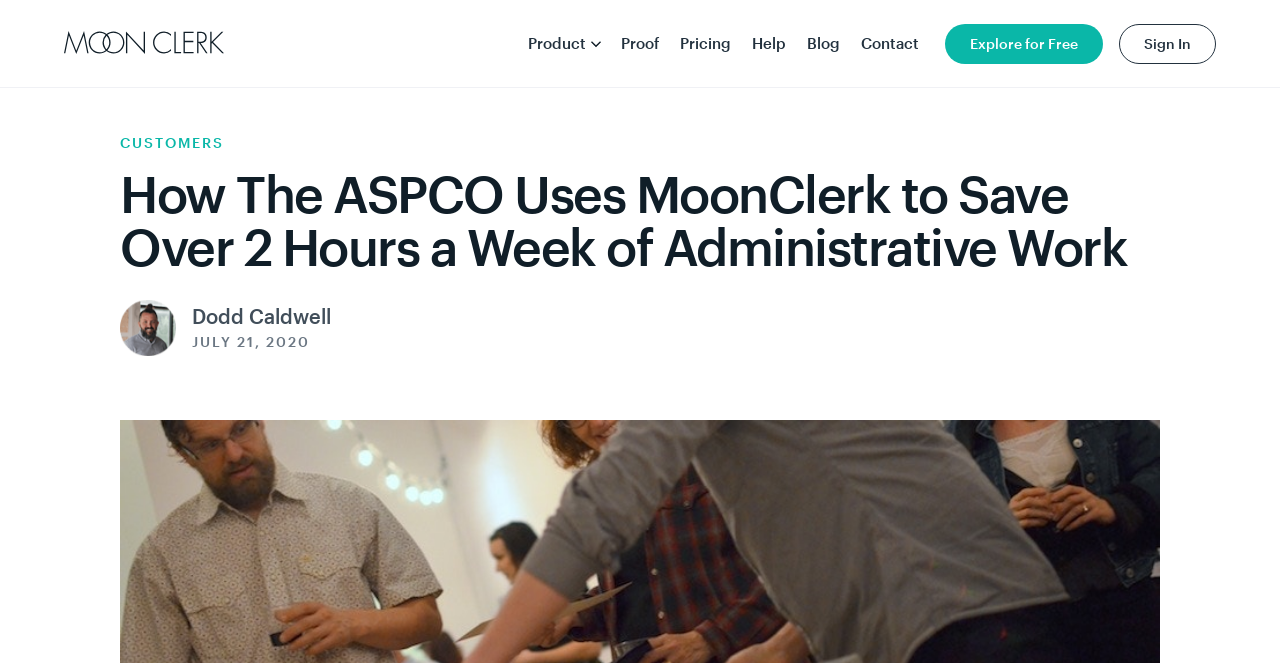Could you highlight the region that needs to be clicked to execute the instruction: "go to homepage"?

[0.05, 0.047, 0.175, 0.085]